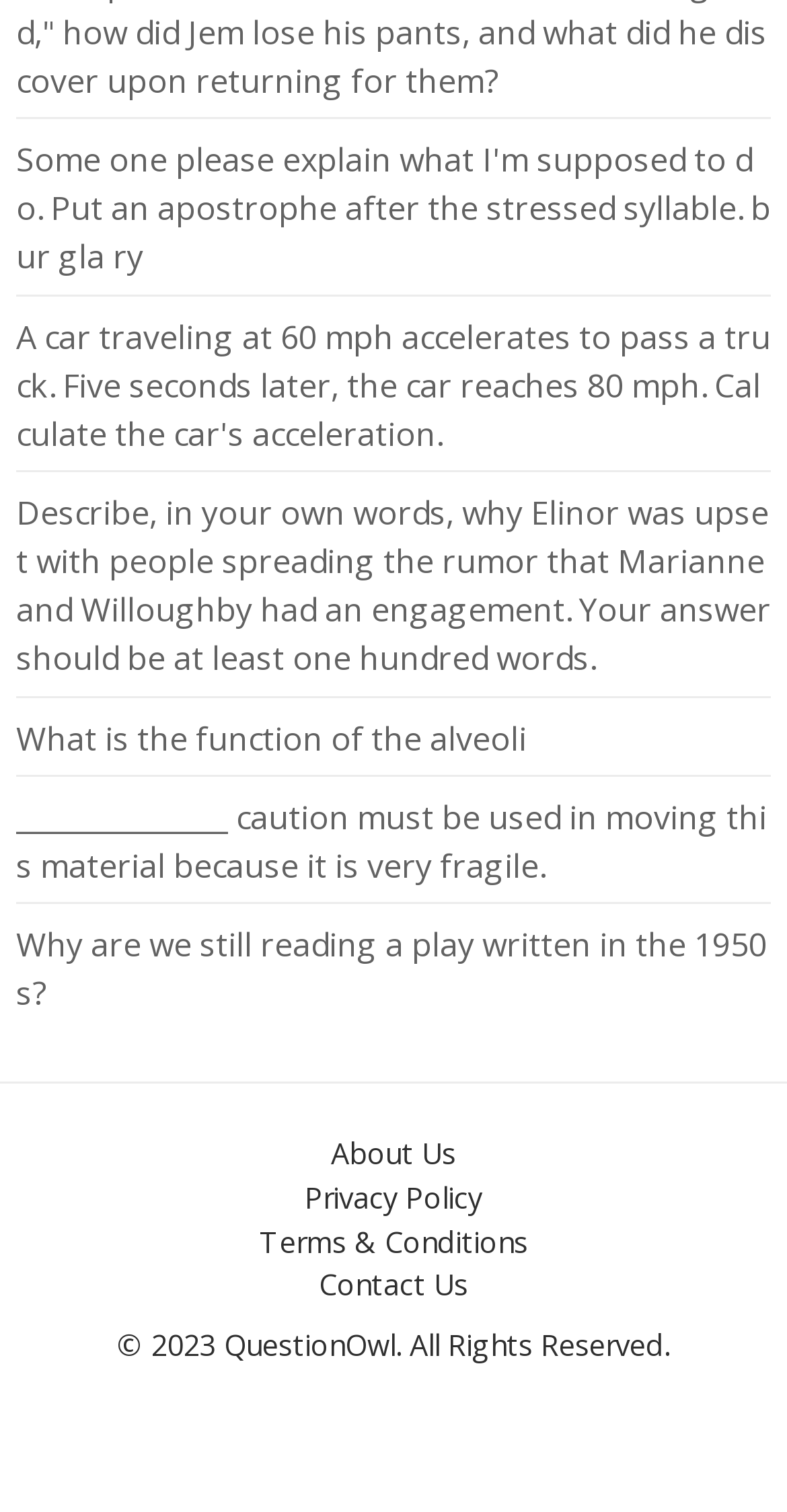Provide a single word or phrase to answer the given question: 
What is the speed of the car initially?

60 mph